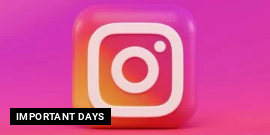Answer the question briefly using a single word or phrase: 
What is the color transition of the gradient background?

Purple to orange